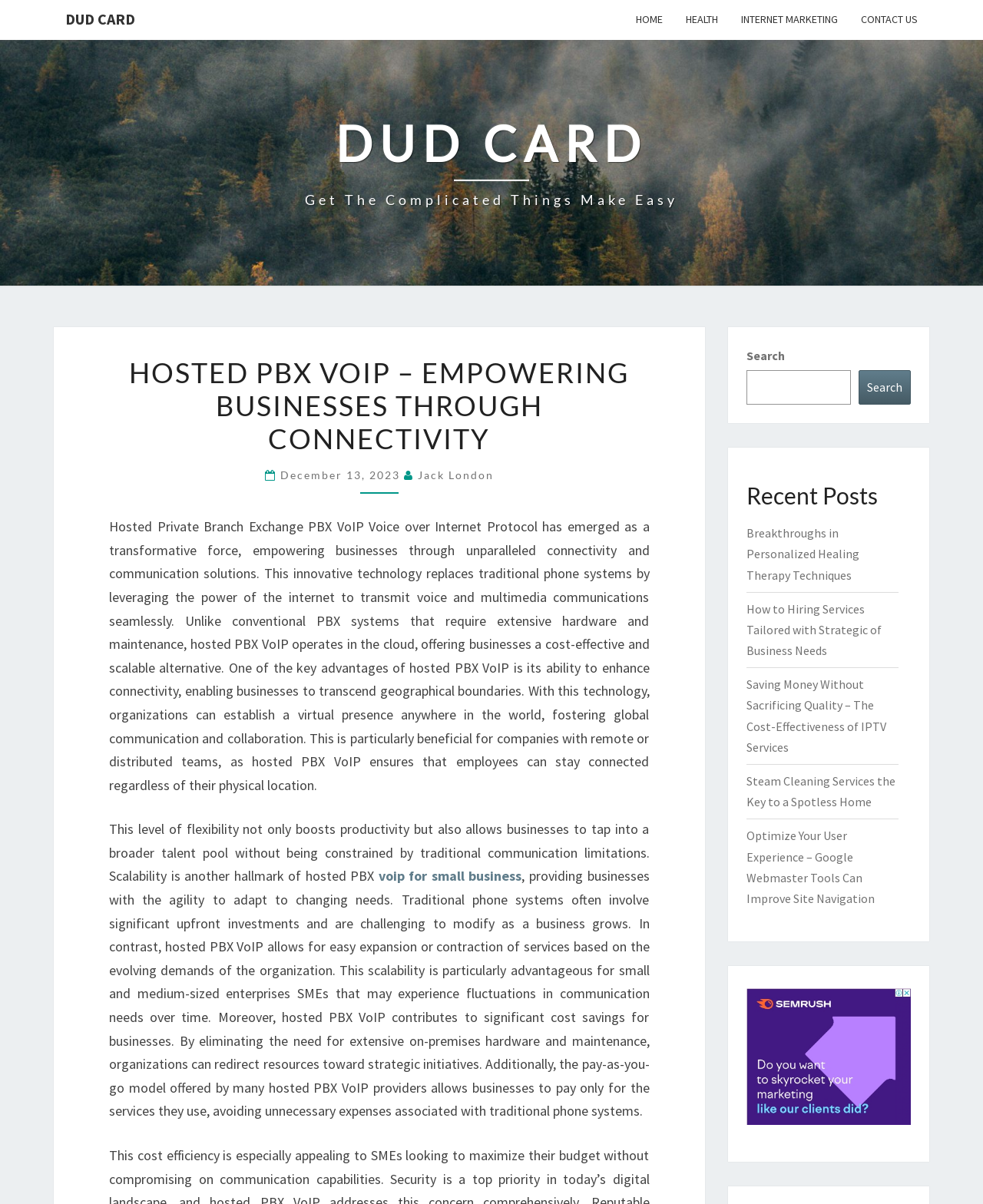Identify the bounding box coordinates for the element you need to click to achieve the following task: "Learn more about 'voip for small business'". The coordinates must be four float values ranging from 0 to 1, formatted as [left, top, right, bottom].

[0.385, 0.72, 0.531, 0.735]